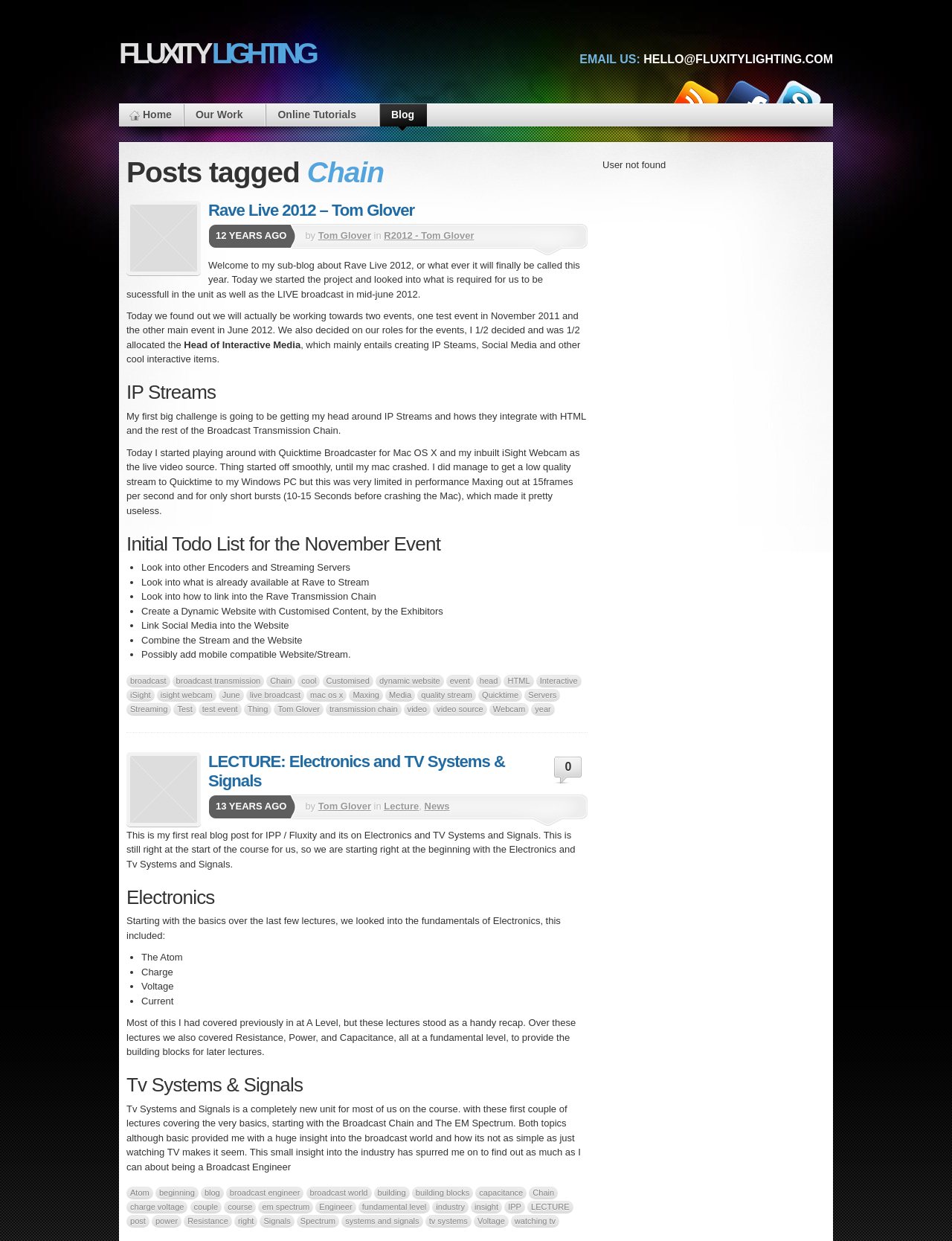Specify the bounding box coordinates for the region that must be clicked to perform the given instruction: "Read the post 'Rave Live 2012 – Tom Glover'".

[0.133, 0.162, 0.617, 0.181]